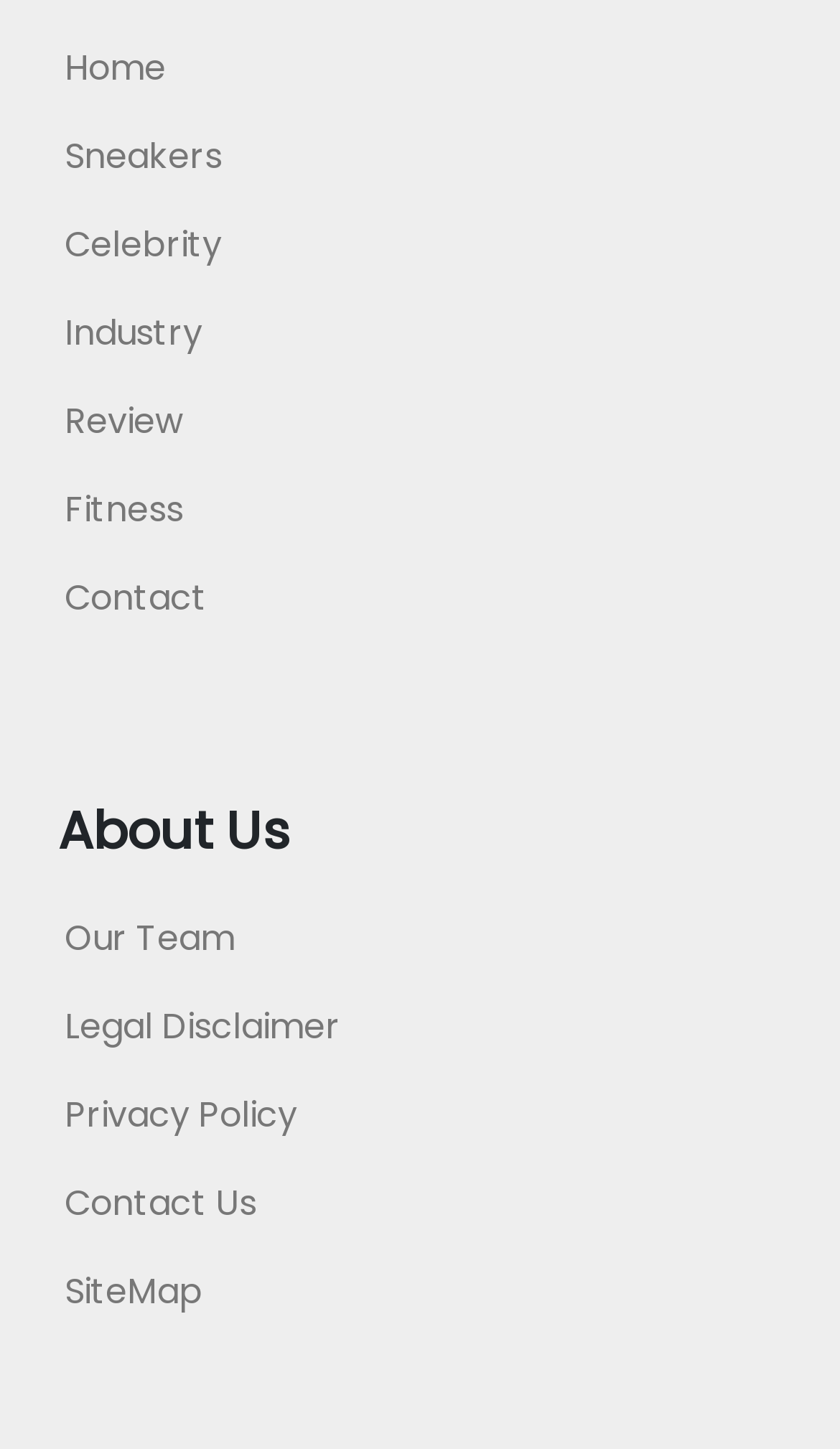Bounding box coordinates are given in the format (top-left x, top-left y, bottom-right x, bottom-right y). All values should be floating point numbers between 0 and 1. Provide the bounding box coordinate for the UI element described as: Contact Us

[0.077, 0.814, 0.305, 0.848]